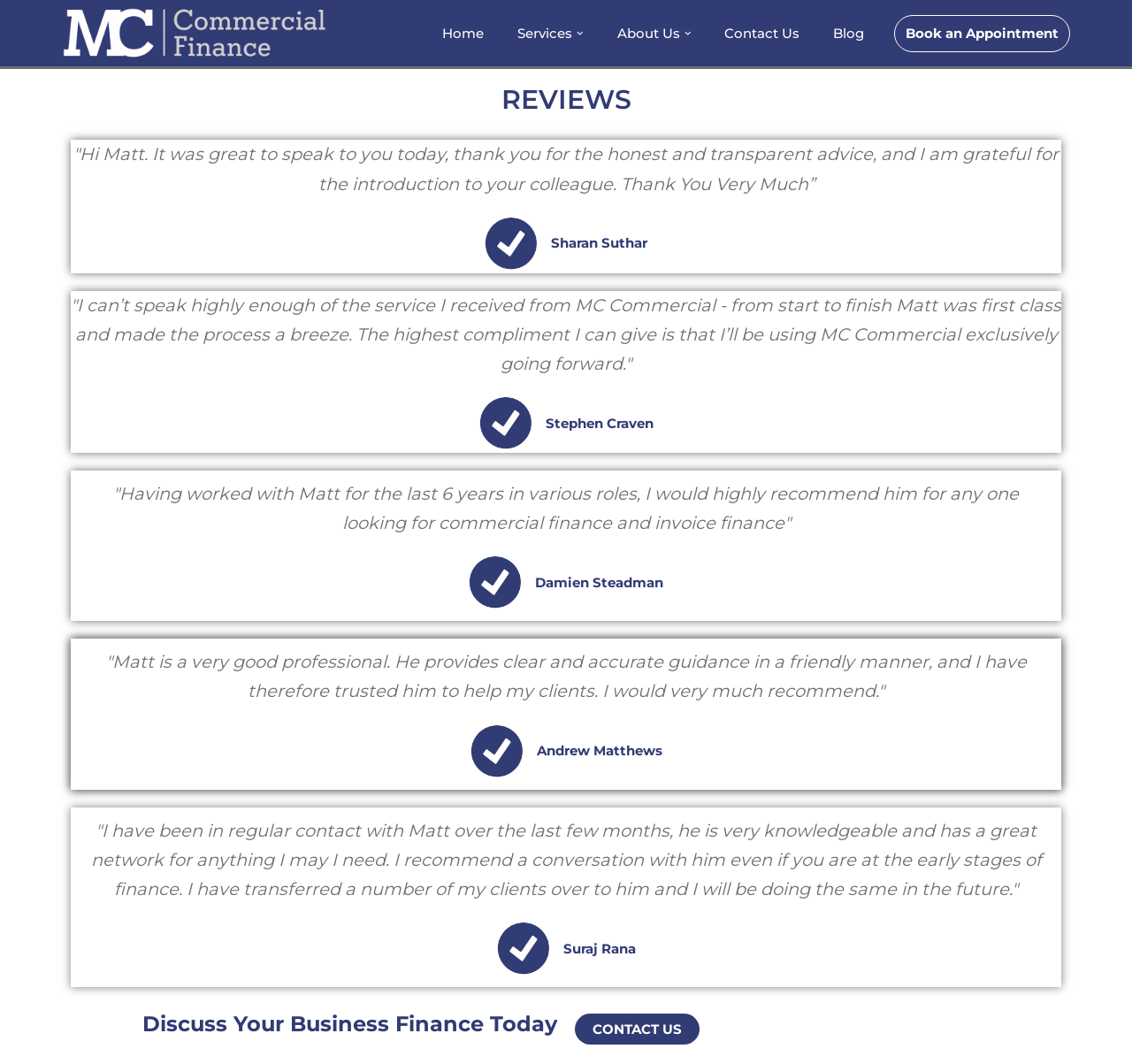Can you specify the bounding box coordinates for the region that should be clicked to fulfill this instruction: "Click the 'Skip to content' link".

[0.0, 0.027, 0.023, 0.043]